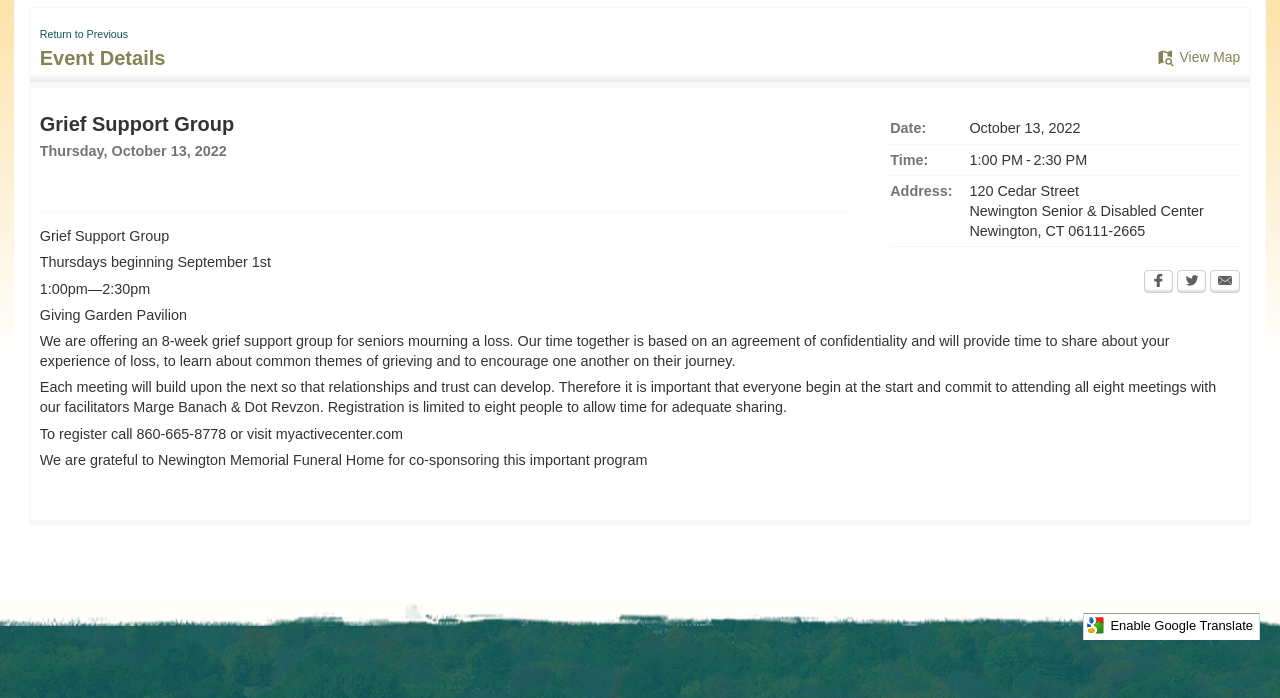Using floating point numbers between 0 and 1, provide the bounding box coordinates in the format (top-left x, top-left y, bottom-right x, bottom-right y). Locate the UI element described here: Return to Previous

[0.031, 0.04, 0.1, 0.058]